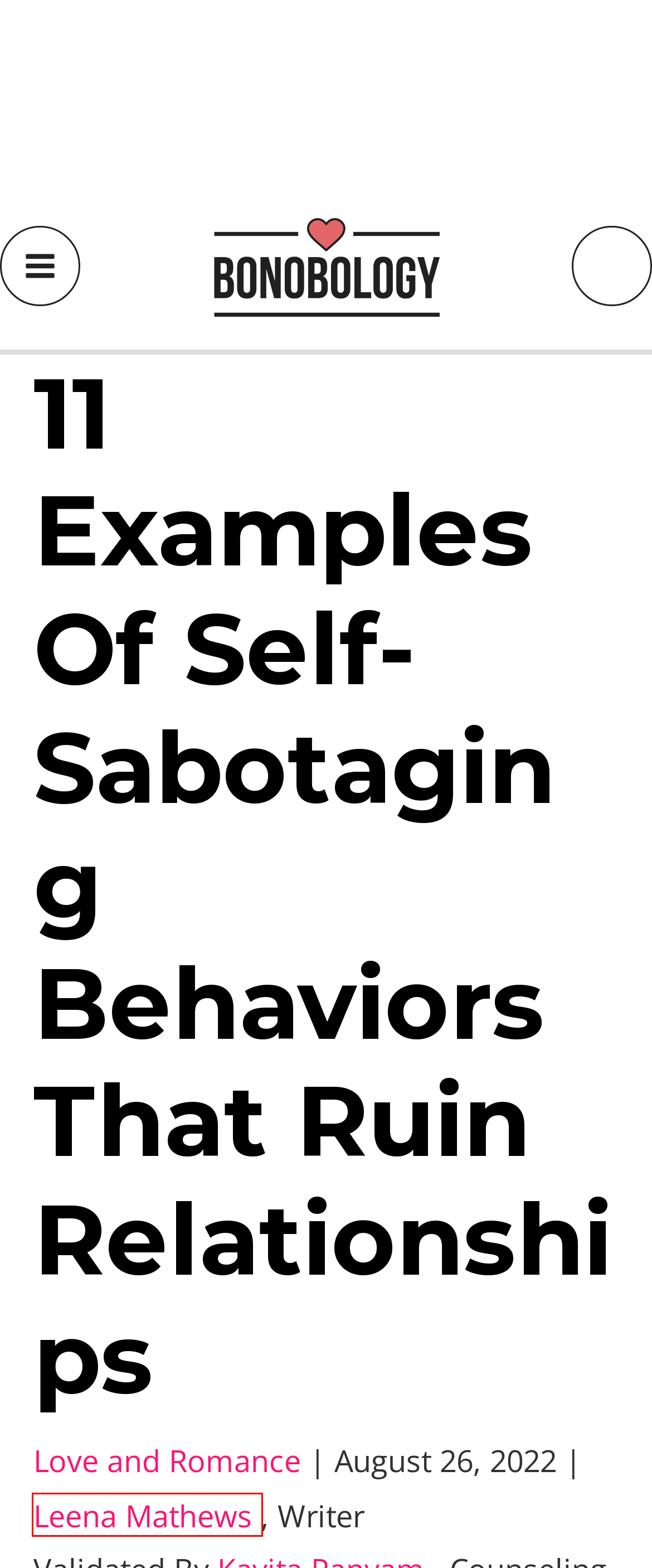Review the screenshot of a webpage which includes a red bounding box around an element. Select the description that best fits the new webpage once the element in the bounding box is clicked. Here are the candidates:
A. Love and Romance In Couple Relationships, Keeping Romance Alive
B. Bonobology.com - Everything on Couples, Marriages, Relationships, Affairs
C. Online Love And Relationship Counseling - Bonobology.com
D. Breakups And Scars, Heartbreak, Healing After Breakup, Moving On
E. Spirituality and Mythology on Relationships, Sexual-mythic Traditions
F. Emotional Baggage – Causes, Signs, And Ways To Cope
G. Leena Mathews, Author at Bonobology.com
H. Affair and Cheating, Extra Marital Affairs, Infidelity, Help and Support

G